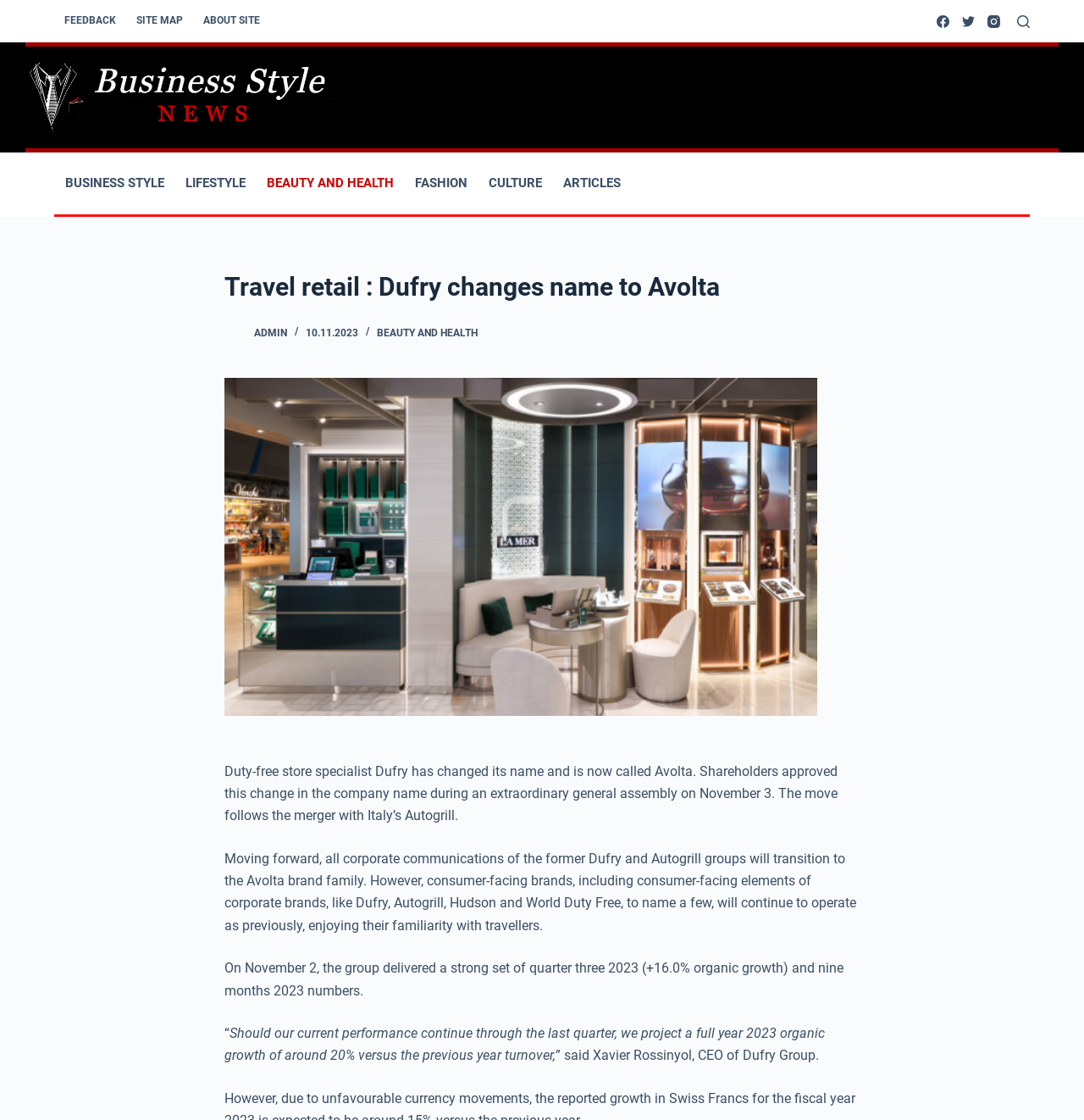Give a one-word or short-phrase answer to the following question: 
How many social media links are present in the header?

3